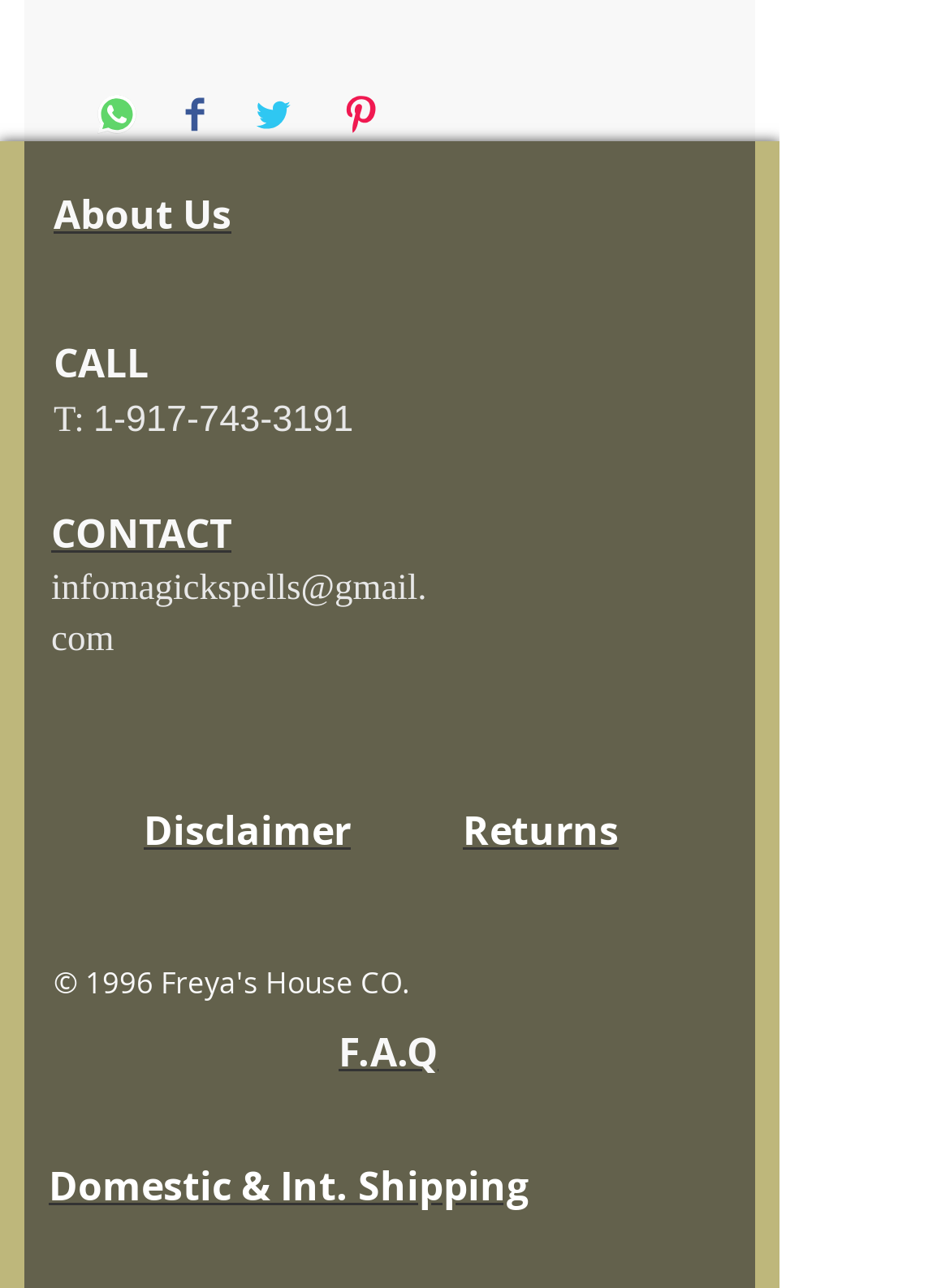Could you highlight the region that needs to be clicked to execute the instruction: "View Disclaimer"?

[0.151, 0.633, 0.369, 0.663]